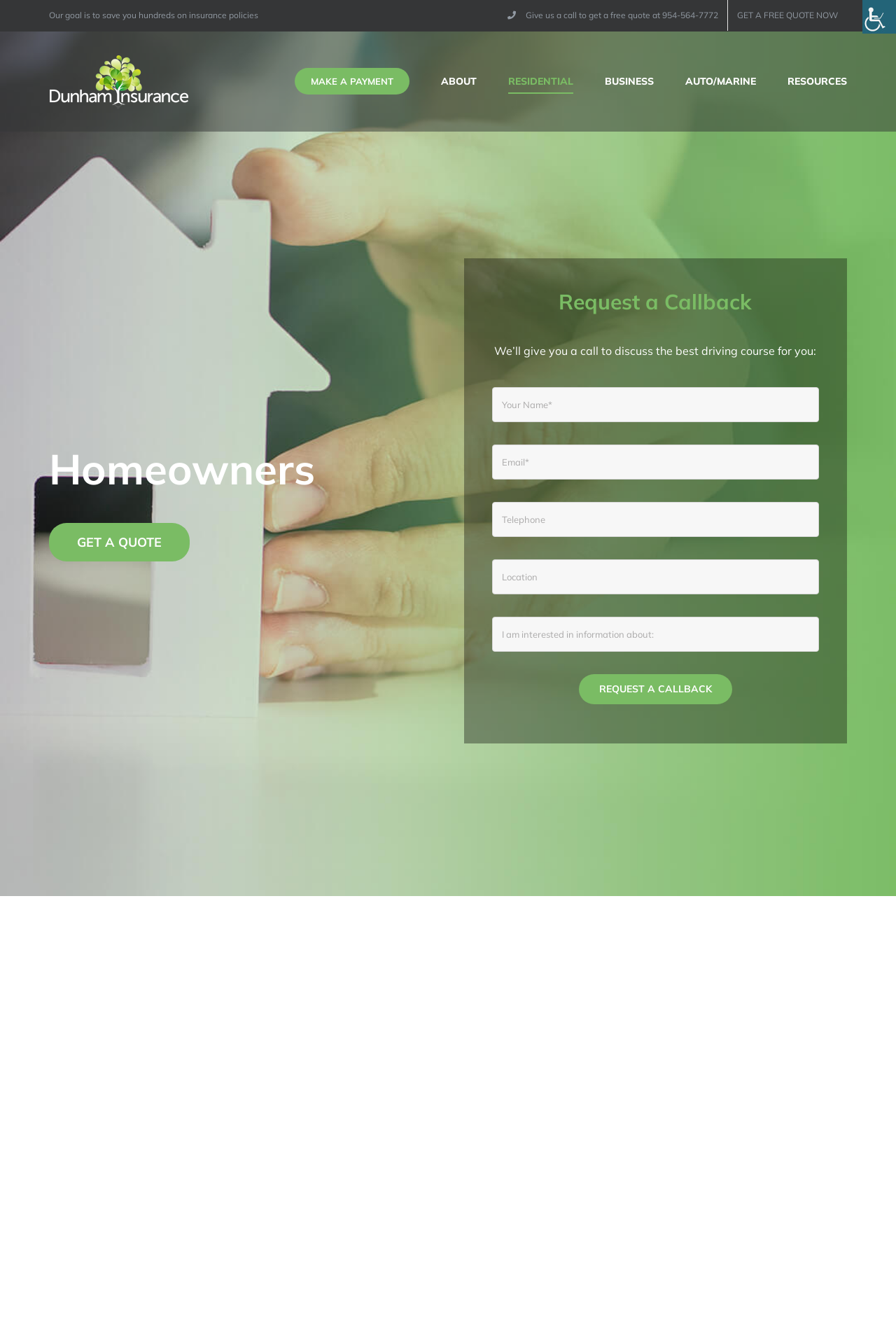What is the purpose of the callback request form?
Please provide a single word or phrase as the answer based on the screenshot.

To discuss the best driving course